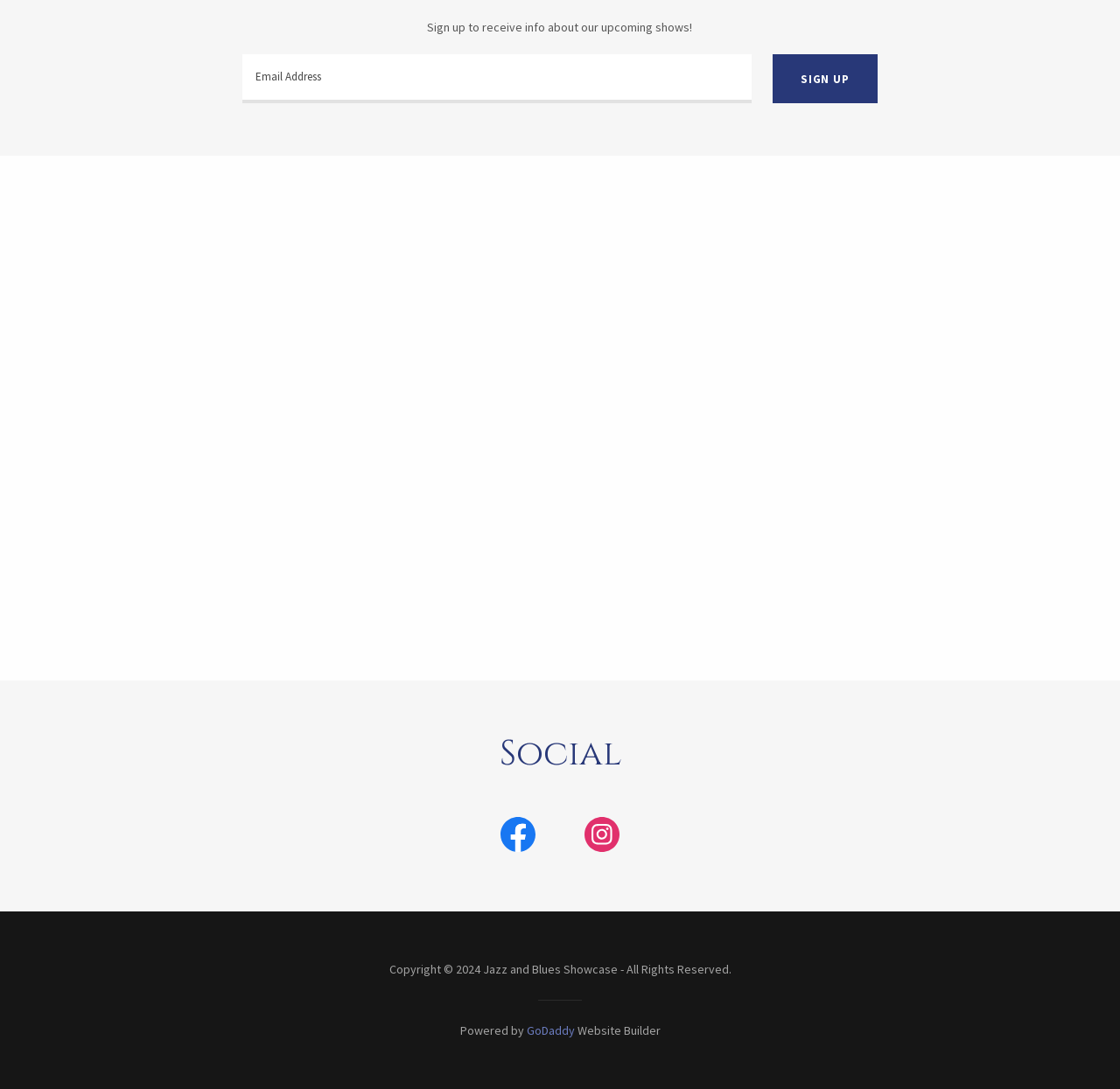Please answer the following question using a single word or phrase: What social media platforms are linked on the webpage?

Facebook and Instagram